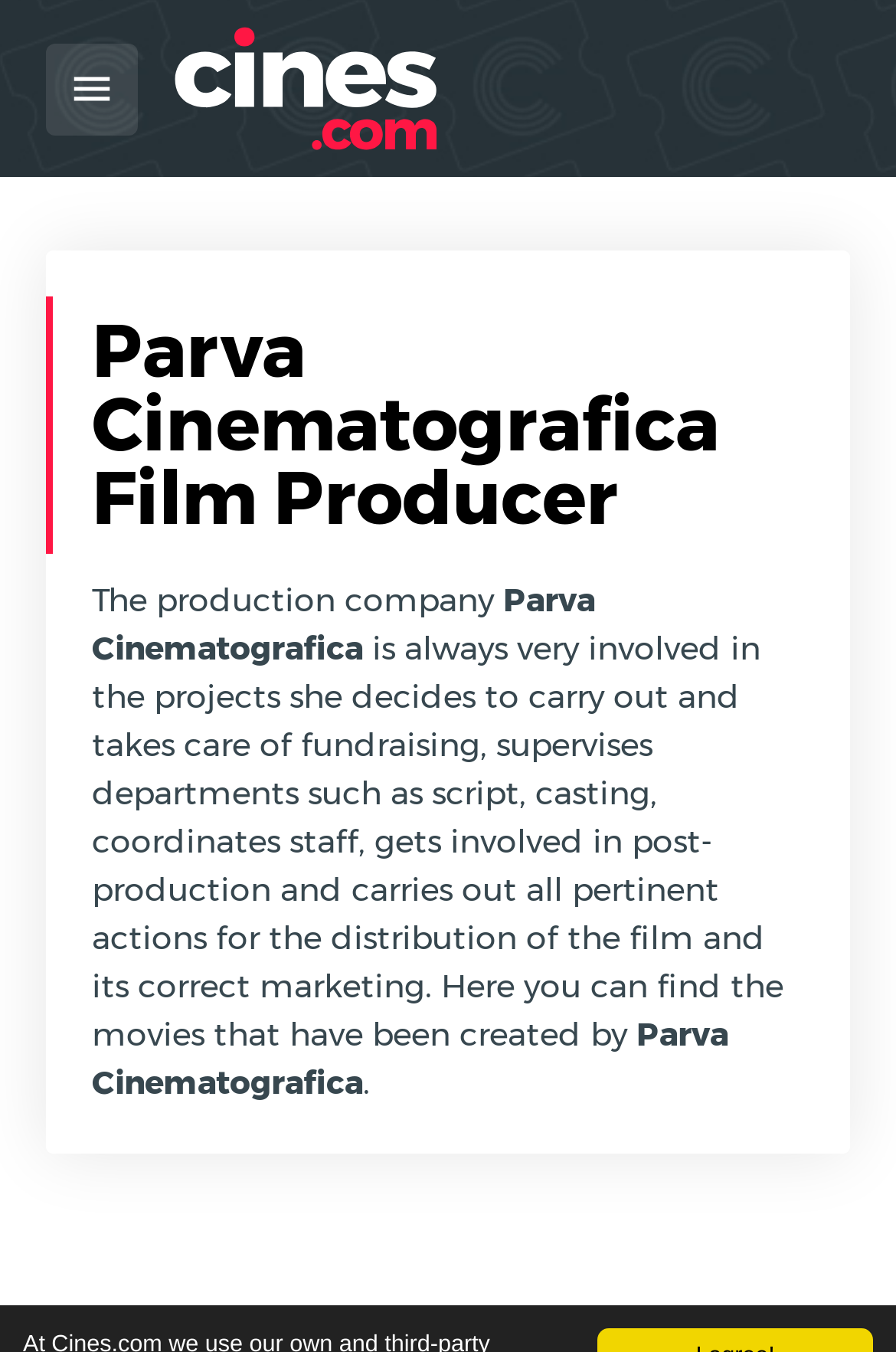Could you identify the text that serves as the heading for this webpage?

Parva Cinematografica Film Producer